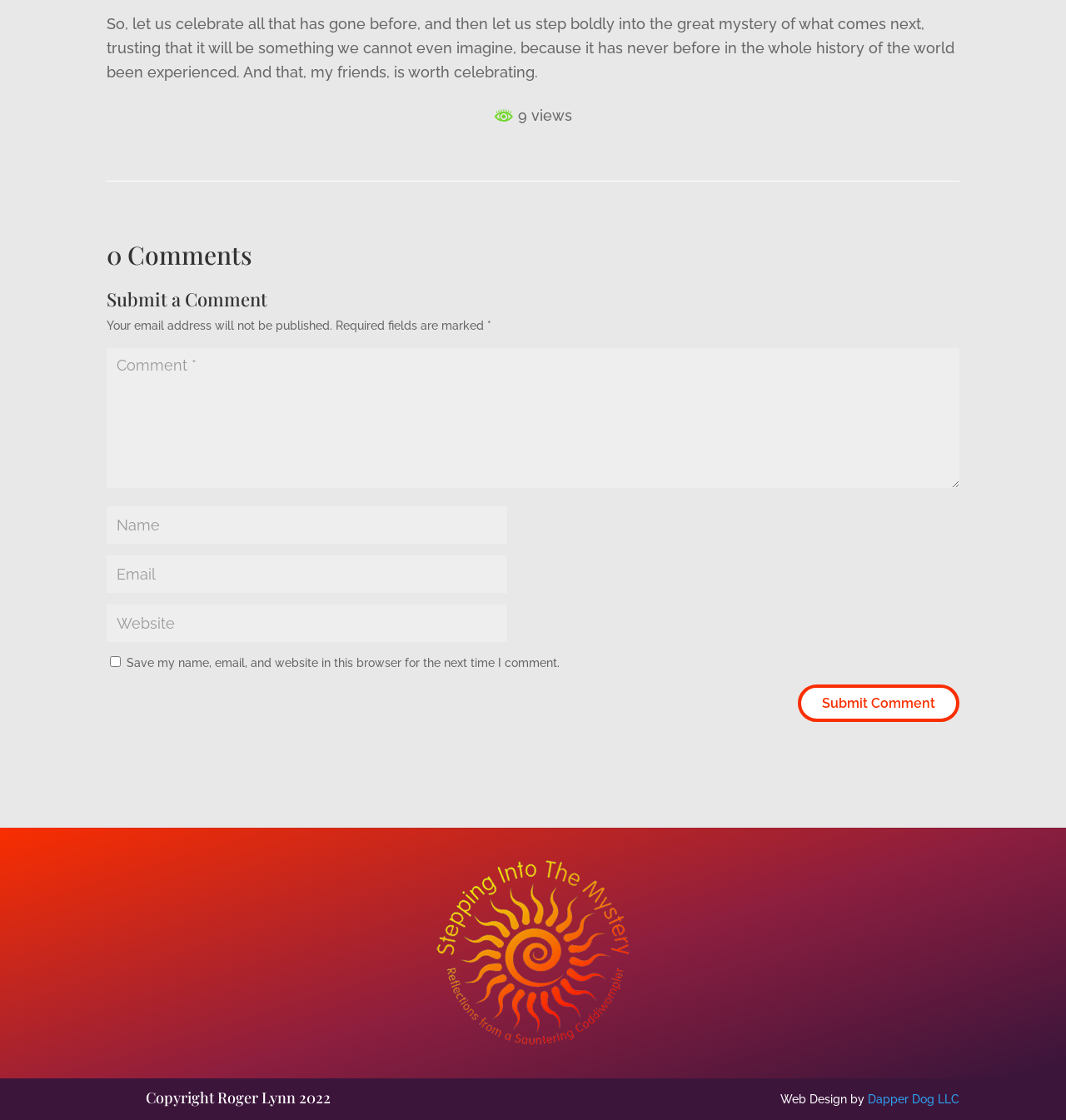How many views does the article have?
Answer the question with as much detail as you can, using the image as a reference.

The number of views is mentioned in the static text element with the text '9 views'.